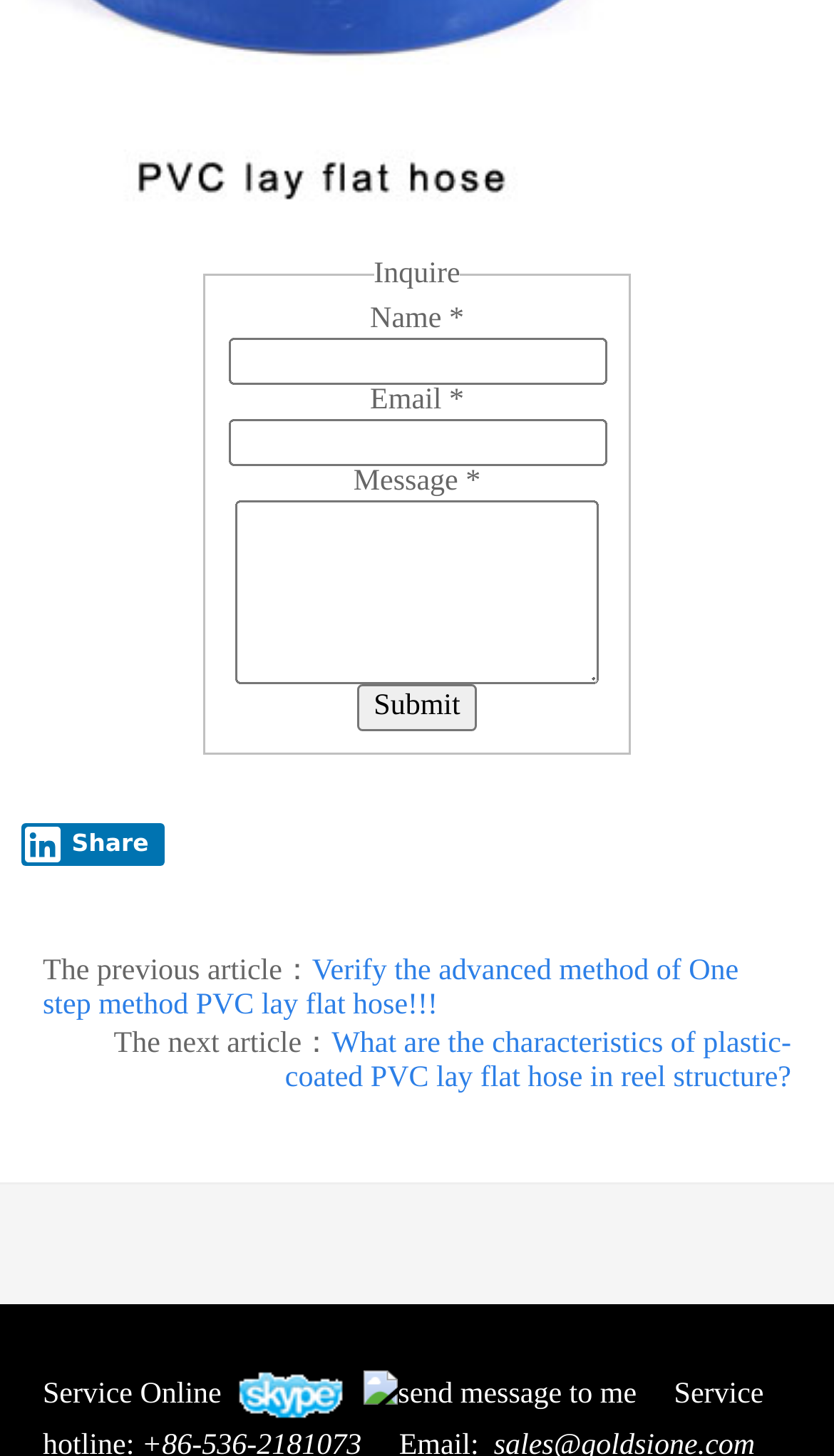What is the function of the 'Share' button?
Can you provide a detailed and comprehensive answer to the question?

The 'Share' button is located at the top of the webpage, suggesting that it is used to share the webpage with others, possibly through social media or email.